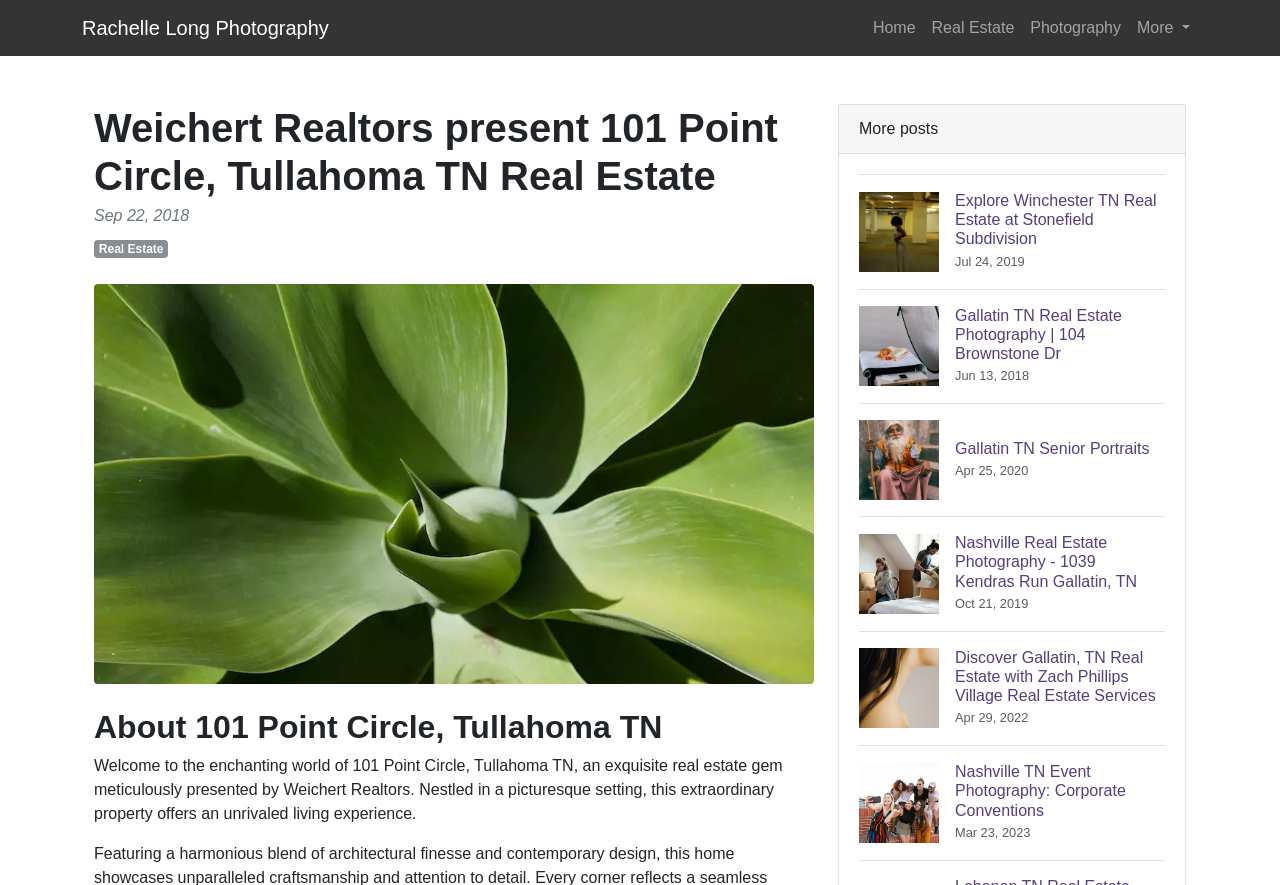Determine the bounding box coordinates of the clickable region to follow the instruction: "Click the 'Create account' link".

None